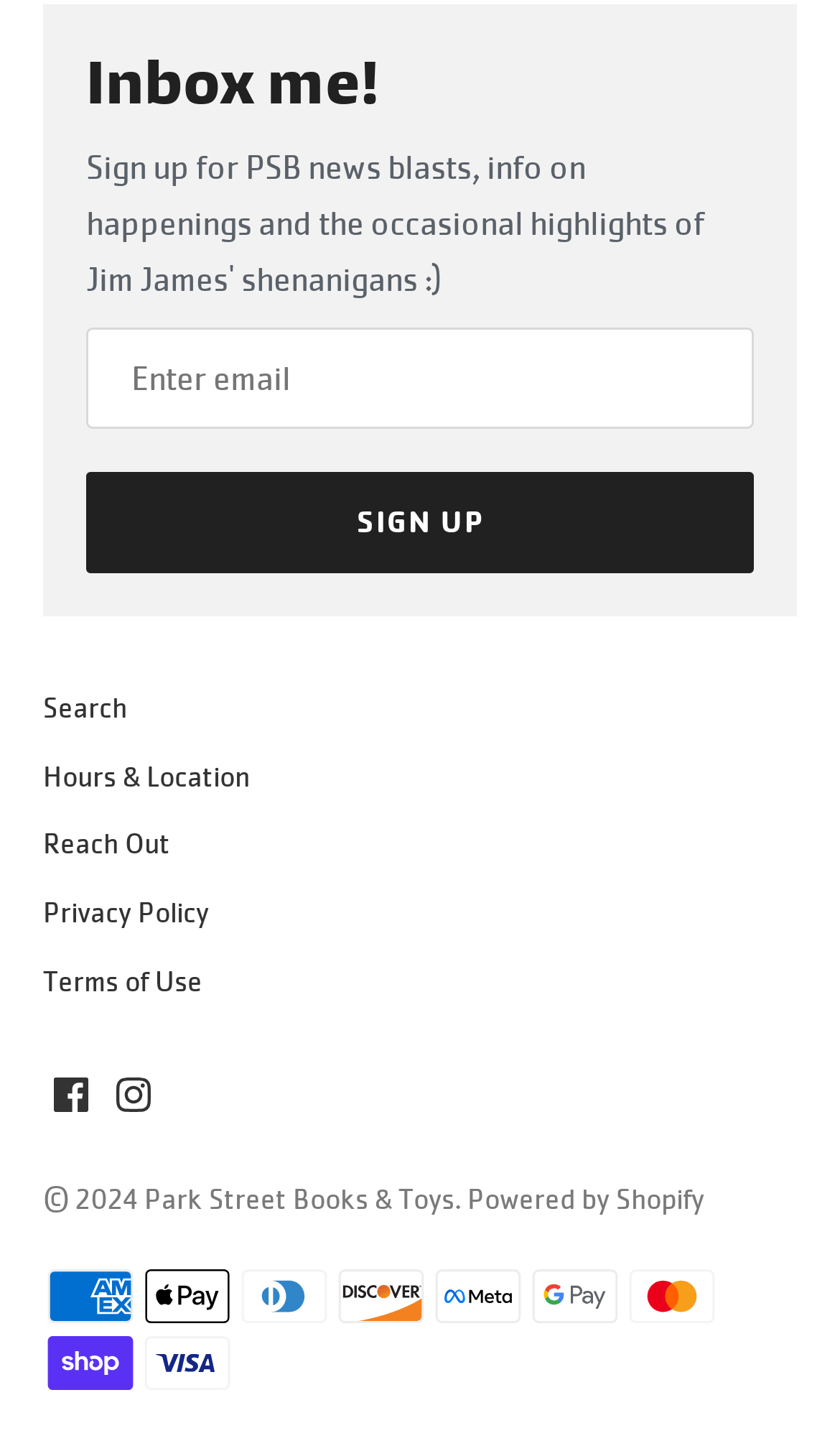Please determine the bounding box of the UI element that matches this description: Terms of Use. The coordinates should be given as (top-left x, top-left y, bottom-right x, bottom-right y), with all values between 0 and 1.

[0.051, 0.666, 0.241, 0.691]